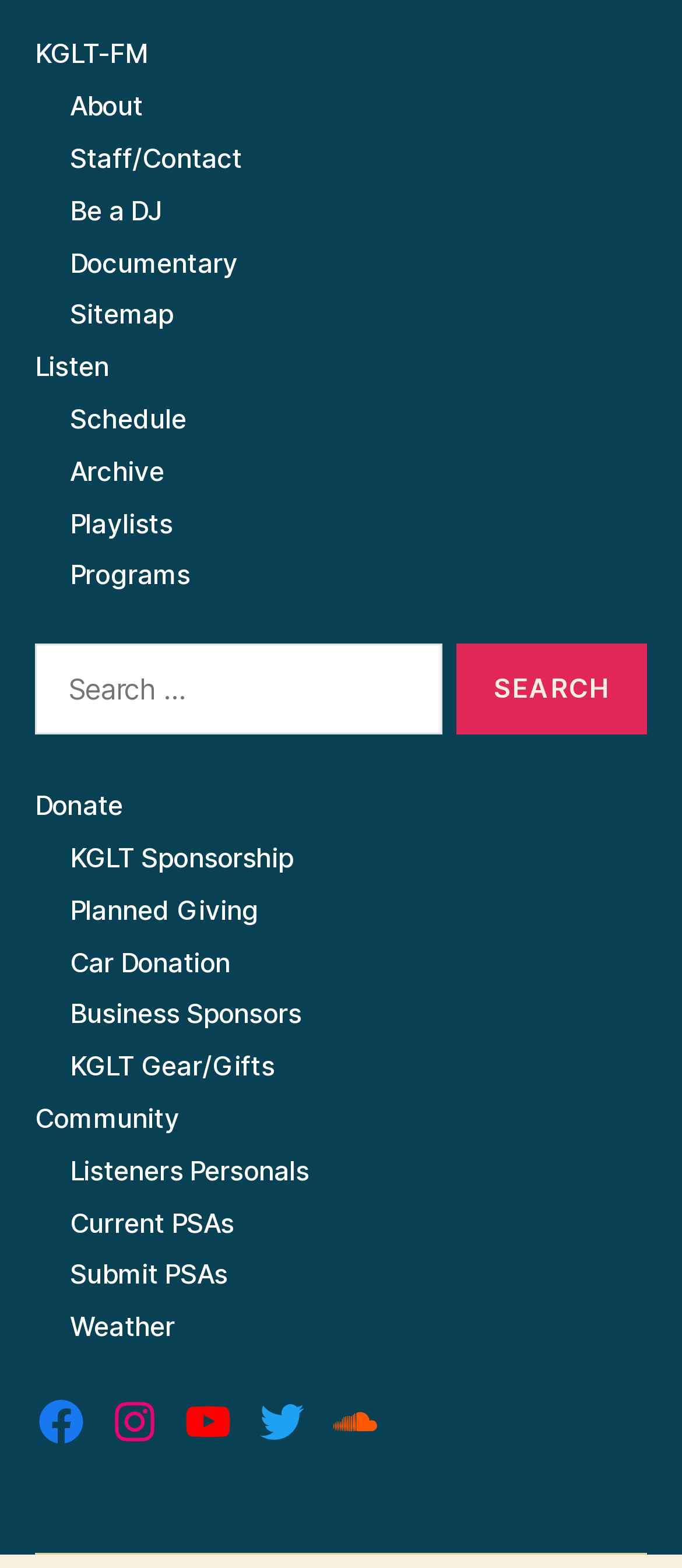Show the bounding box coordinates for the HTML element as described: "Staff/Contact".

[0.103, 0.09, 0.355, 0.112]